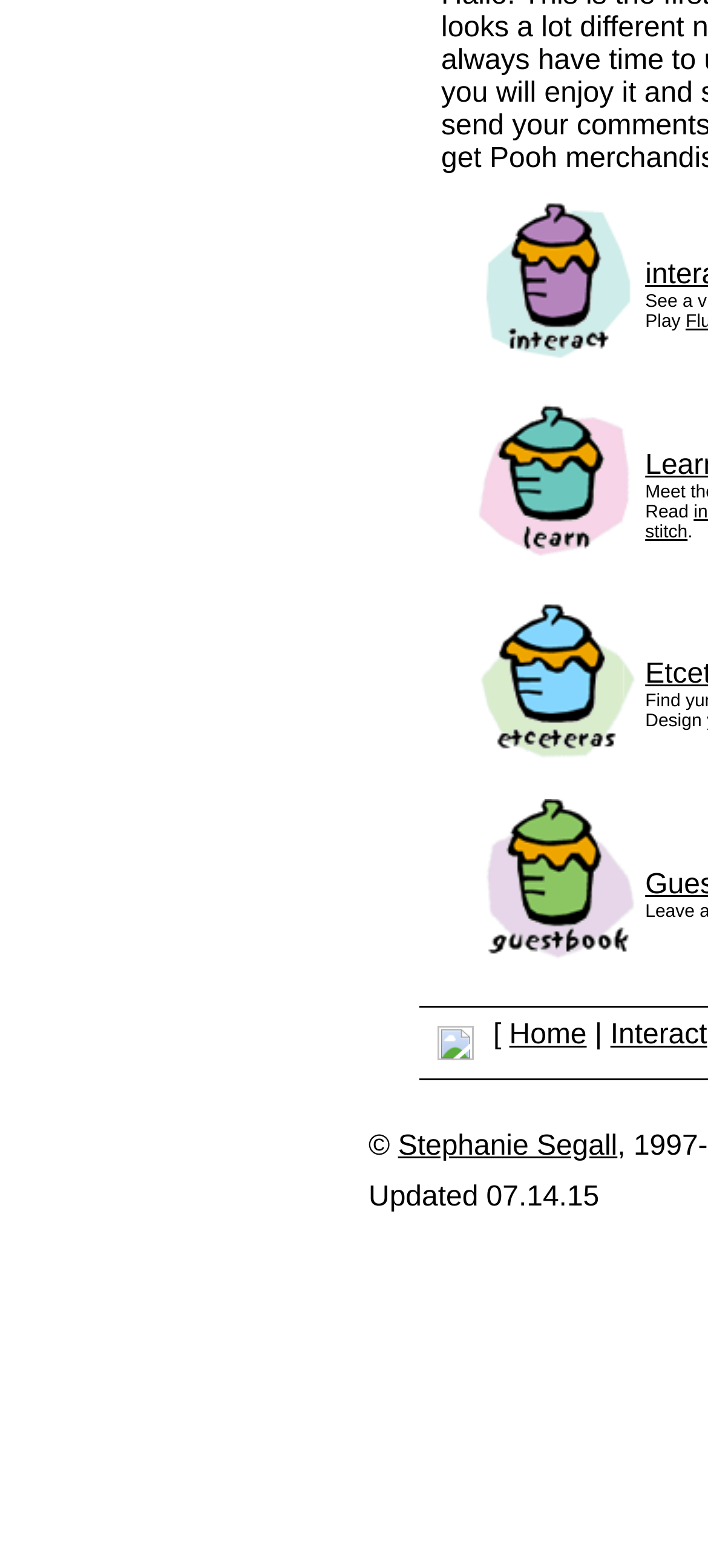Based on the provided description, "Stephanie Segall", find the bounding box of the corresponding UI element in the screenshot.

[0.562, 0.721, 0.872, 0.741]